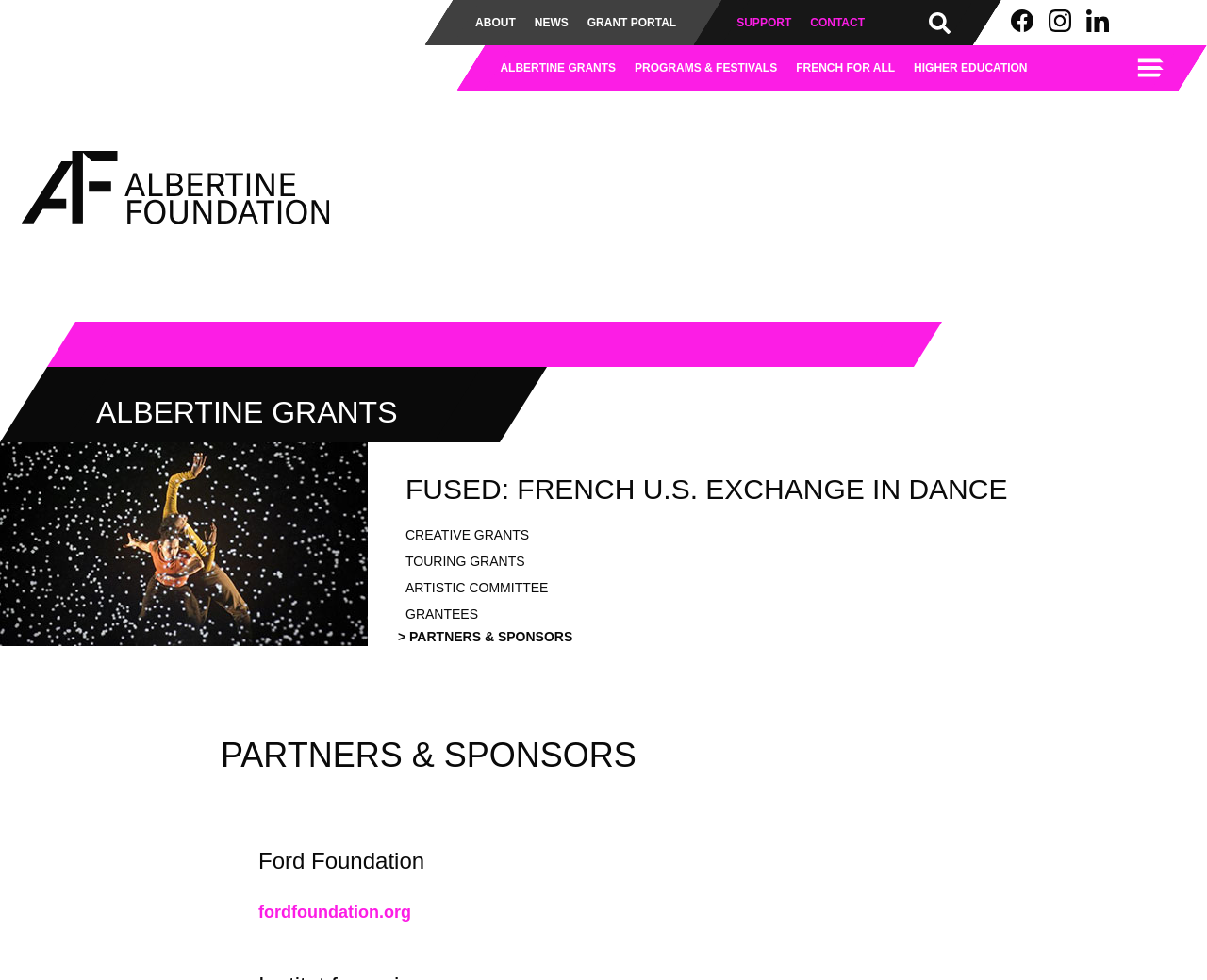Specify the bounding box coordinates (top-left x, top-left y, bottom-right x, bottom-right y) of the UI element in the screenshot that matches this description: FAQ

None